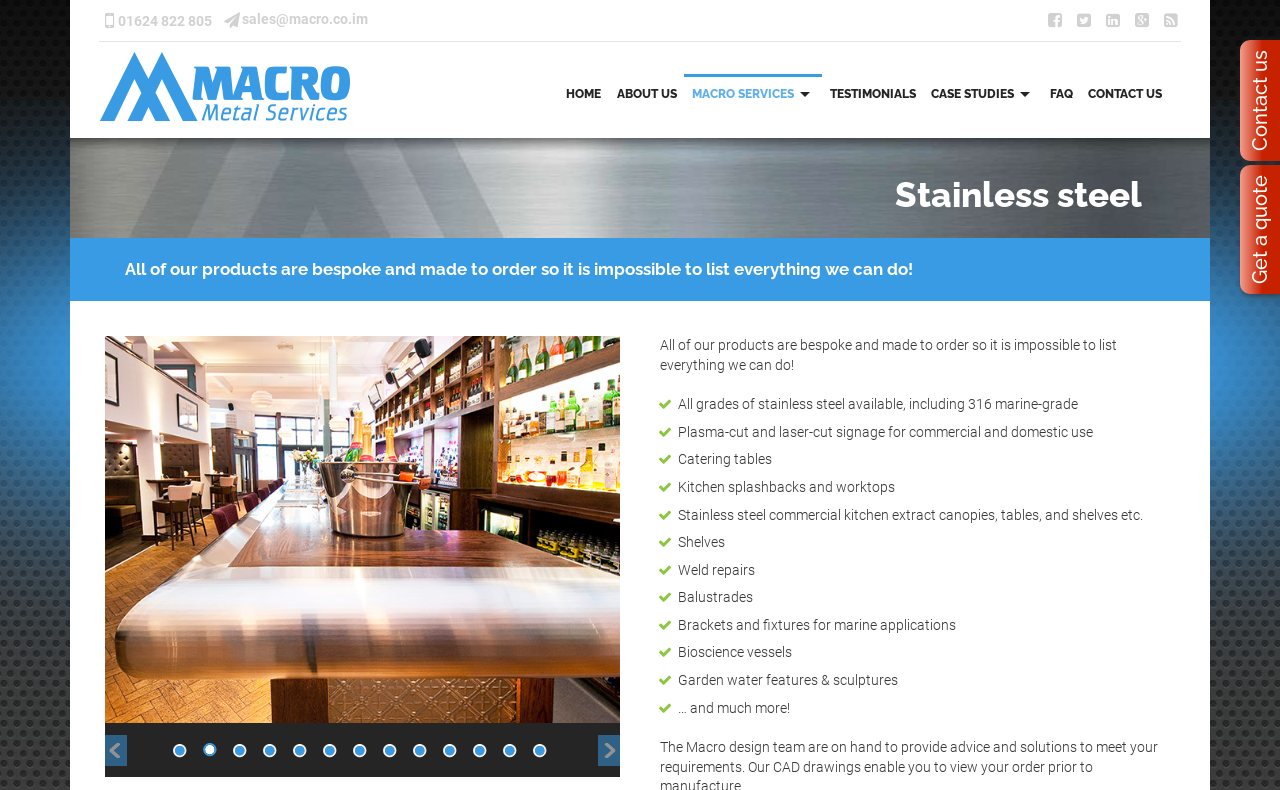What is the phone number?
Please give a detailed and elaborate answer to the question.

I found the phone number by looking at the link with the text ' 01624 822 805' which is located at the top of the webpage.